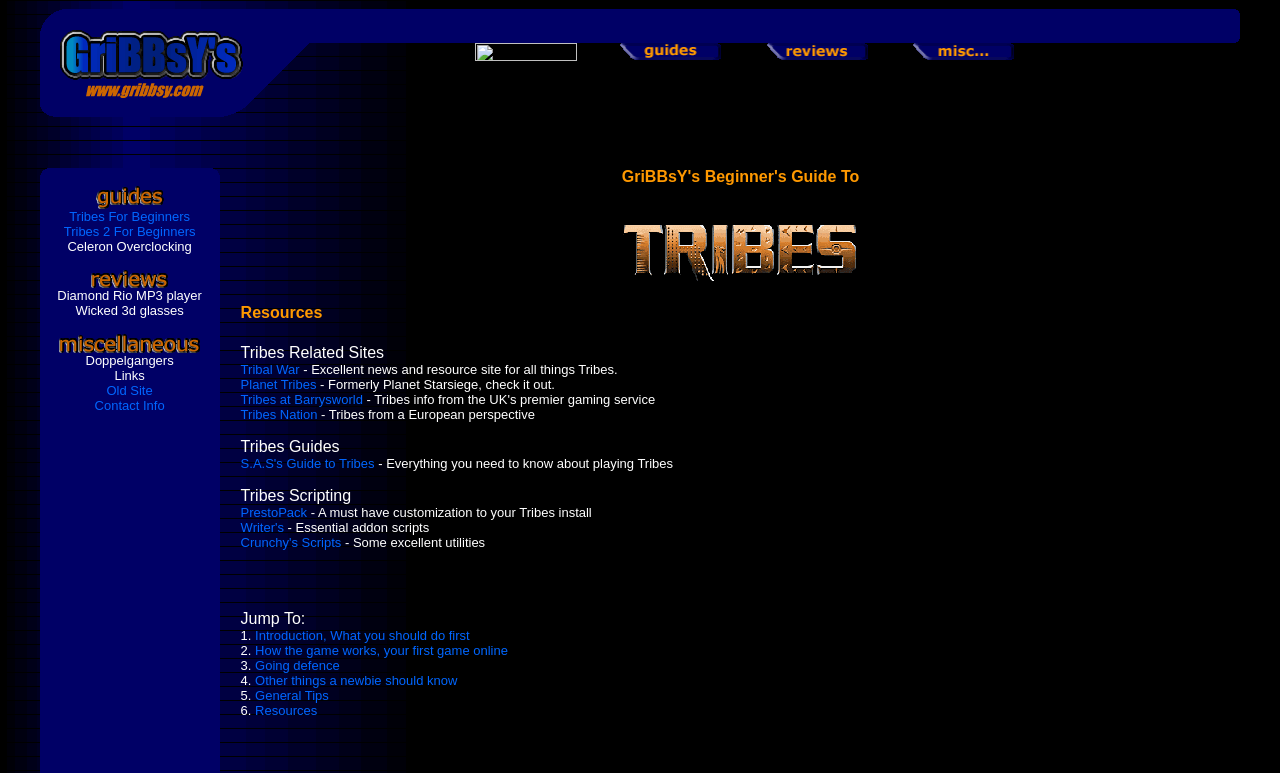Look at the image and write a detailed answer to the question: 
What is the theme of the images on the webpage?

The images on the webpage appear to be related to gaming and technology, with images of games, hardware, and other tech-related items, suggesting that the theme of the images is consistent with the overall topic of the webpage, which is Tribes and gaming.